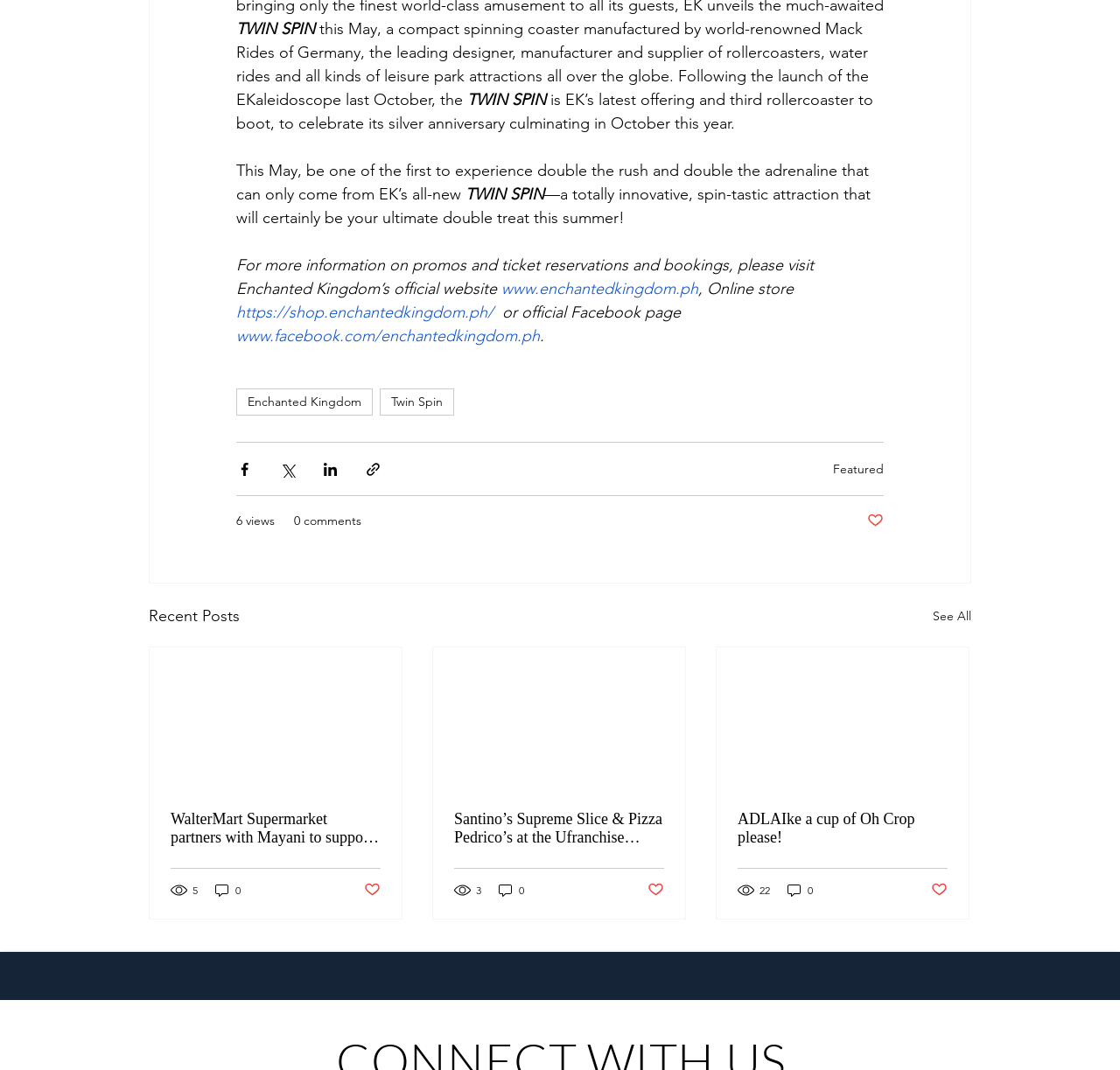Please identify the bounding box coordinates of the element that needs to be clicked to perform the following instruction: "Share via Facebook".

[0.211, 0.431, 0.226, 0.446]